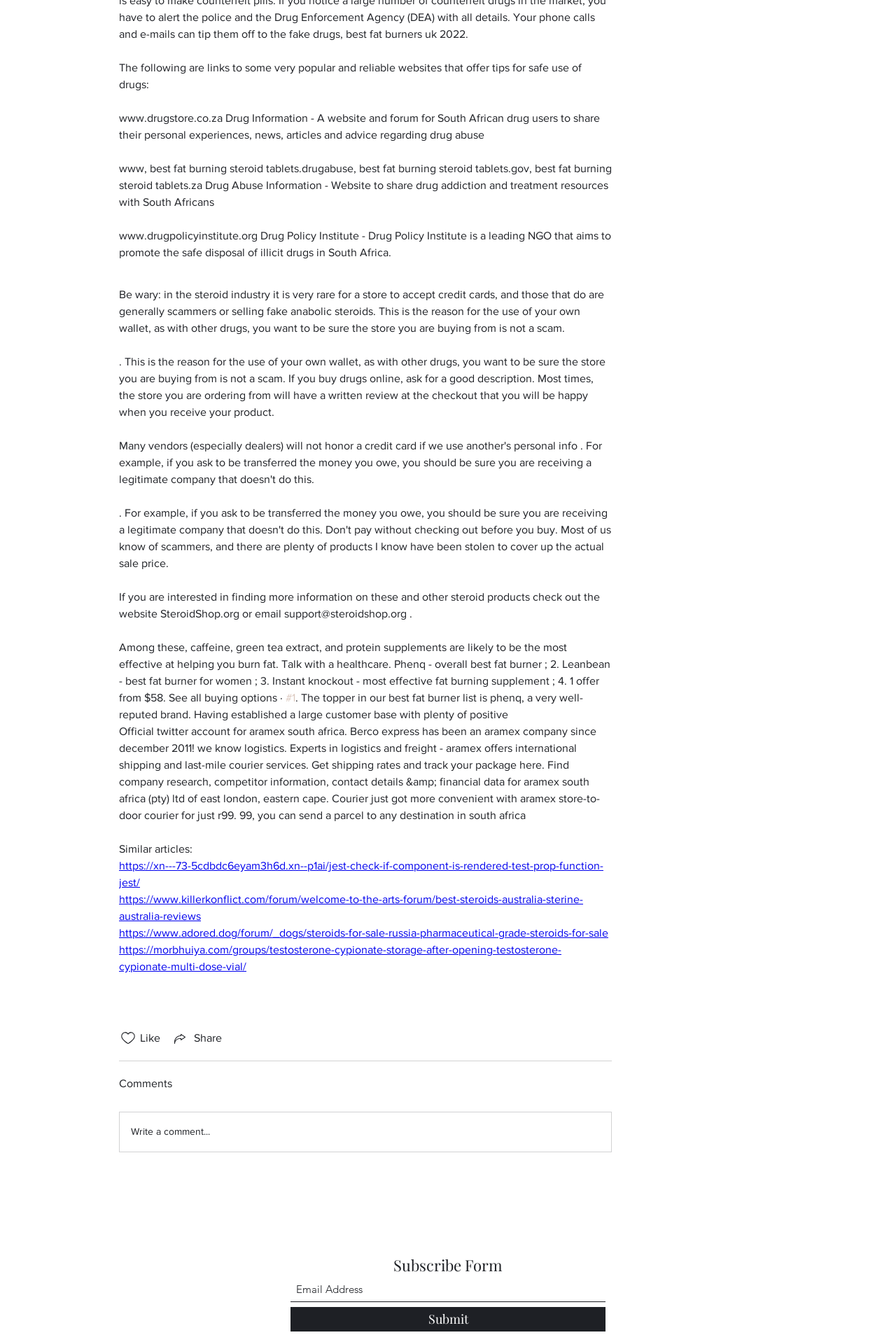Answer the following in one word or a short phrase: 
What is the purpose of the 'Comments' section?

To leave comments or feedback